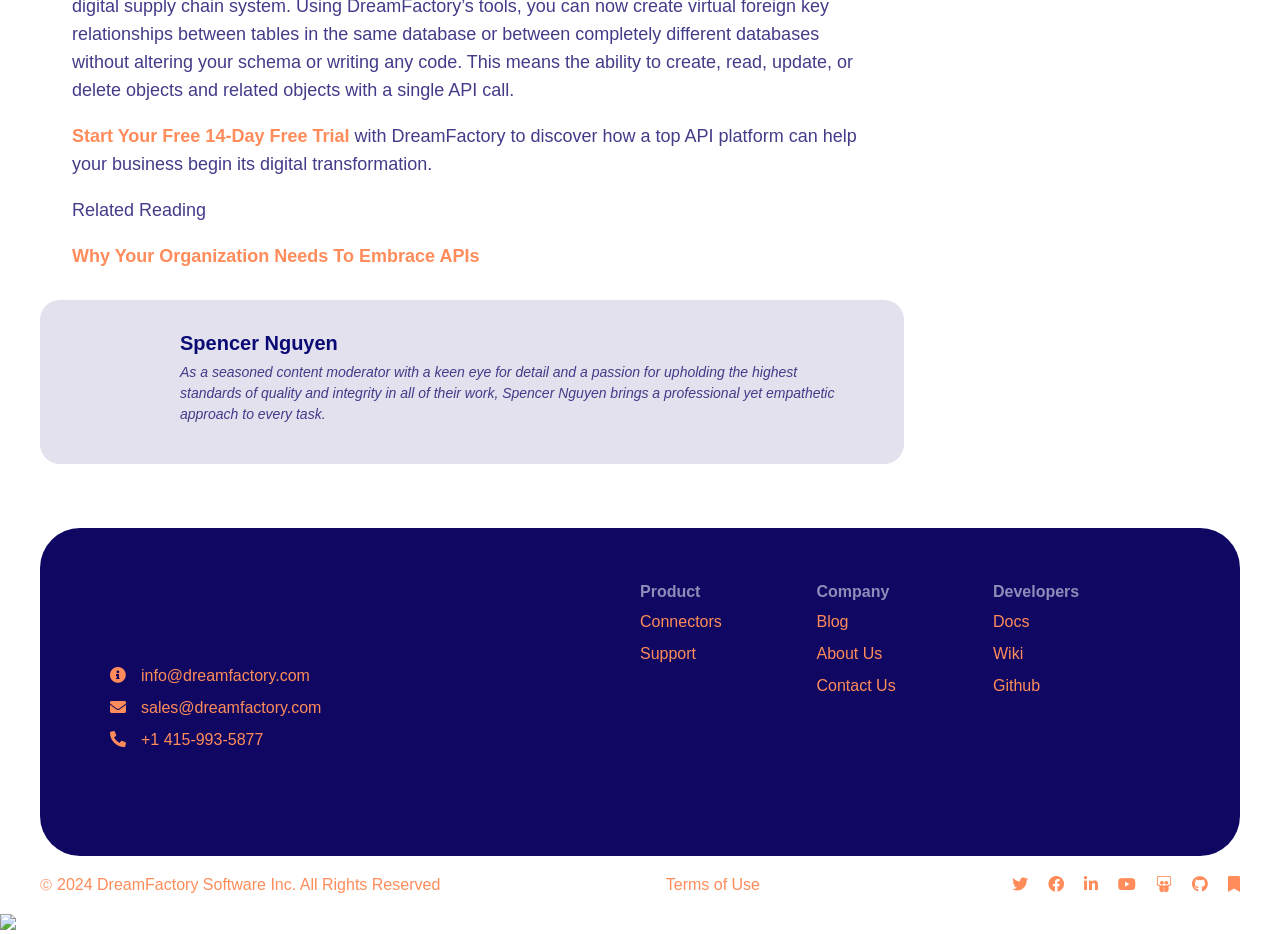Please identify the bounding box coordinates of the clickable area that will allow you to execute the instruction: "Contact the company".

[0.638, 0.725, 0.7, 0.743]